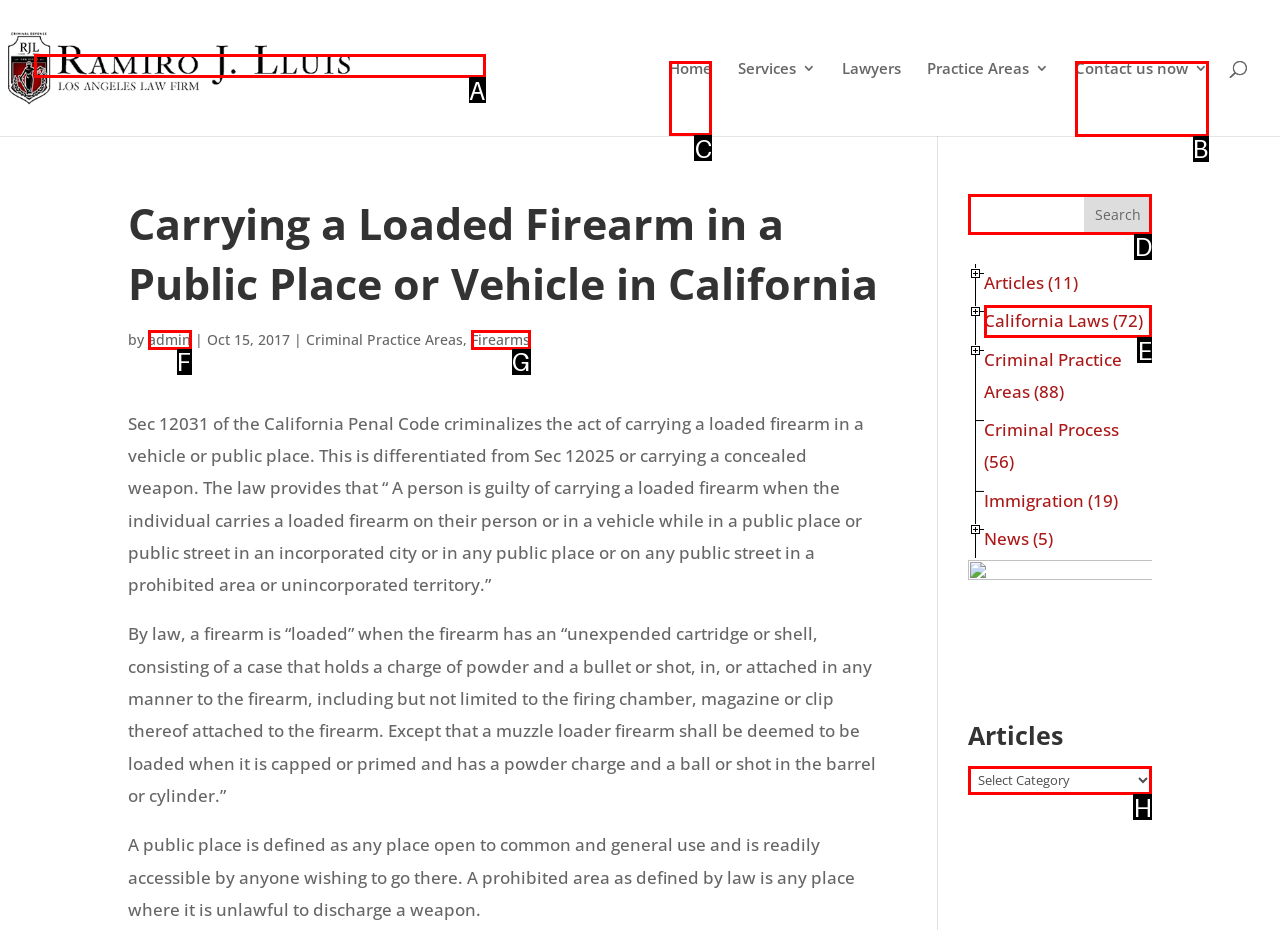Tell me which one HTML element I should click to complete the following task: Go to Home page
Answer with the option's letter from the given choices directly.

C